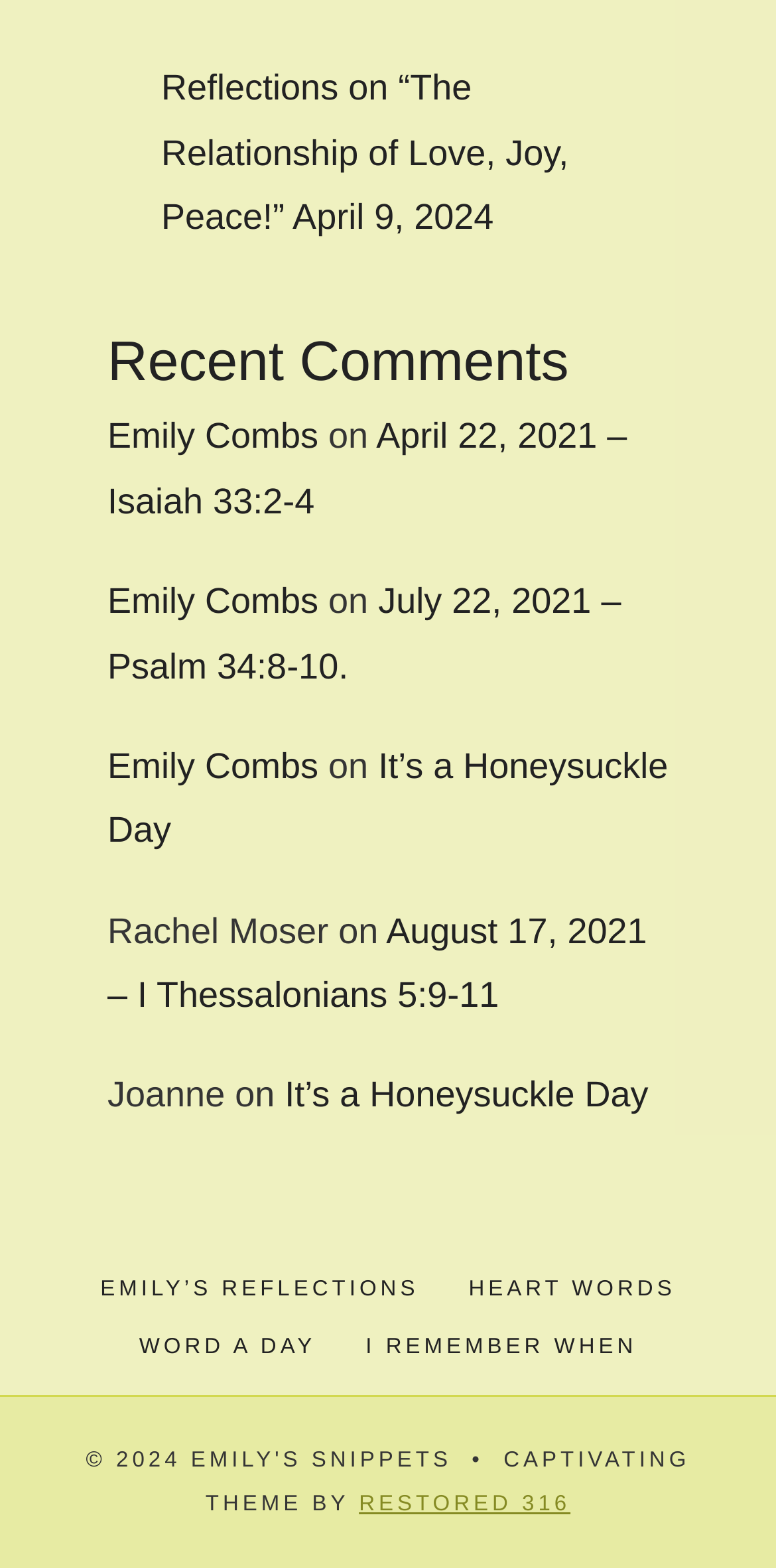Specify the bounding box coordinates for the region that must be clicked to perform the given instruction: "Read Joanne's comment".

[0.138, 0.686, 0.29, 0.711]